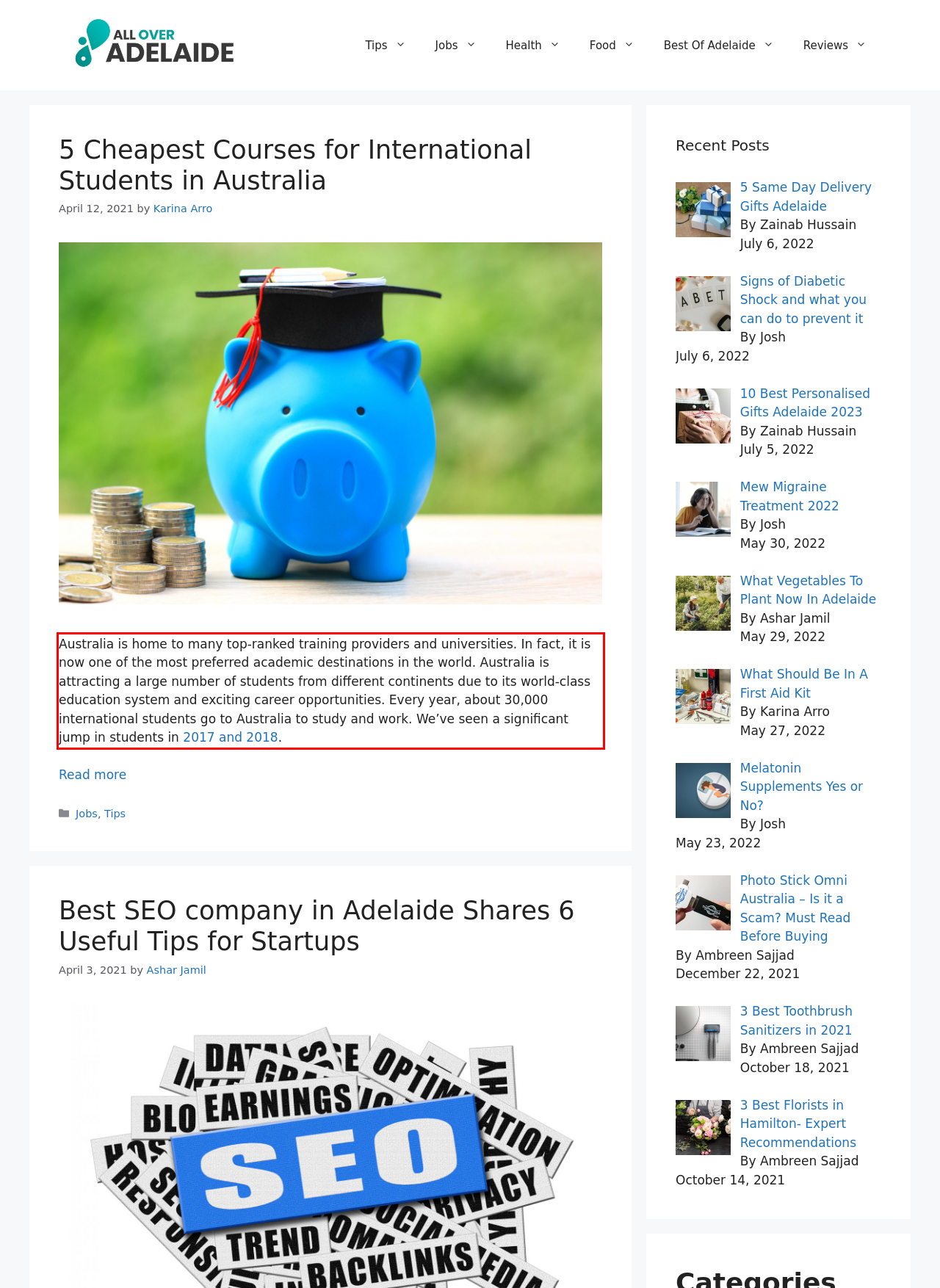Observe the screenshot of the webpage, locate the red bounding box, and extract the text content within it.

Australia is home to many top-ranked training providers and universities. In fact, it is now one of the most preferred academic destinations in the world. Australia is attracting a large number of students from different continents due to its world-class education system and exciting career opportunities. Every year, about 30,000 international students go to Australia to study and work. We’ve seen a significant jump in students in 2017 and 2018.